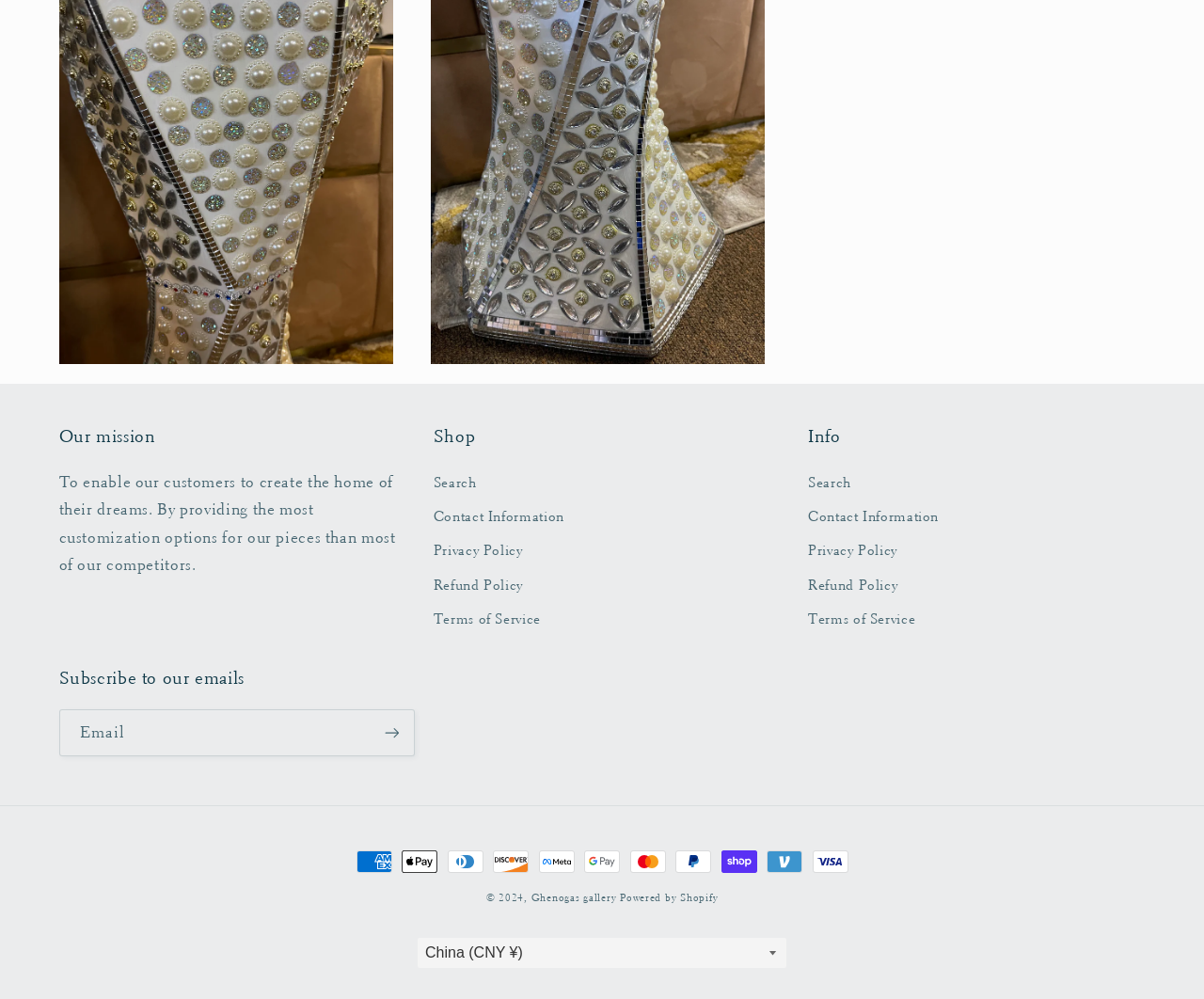Specify the bounding box coordinates of the element's region that should be clicked to achieve the following instruction: "Click the 'Contact Now' button". The bounding box coordinates consist of four float numbers between 0 and 1, in the format [left, top, right, bottom].

None